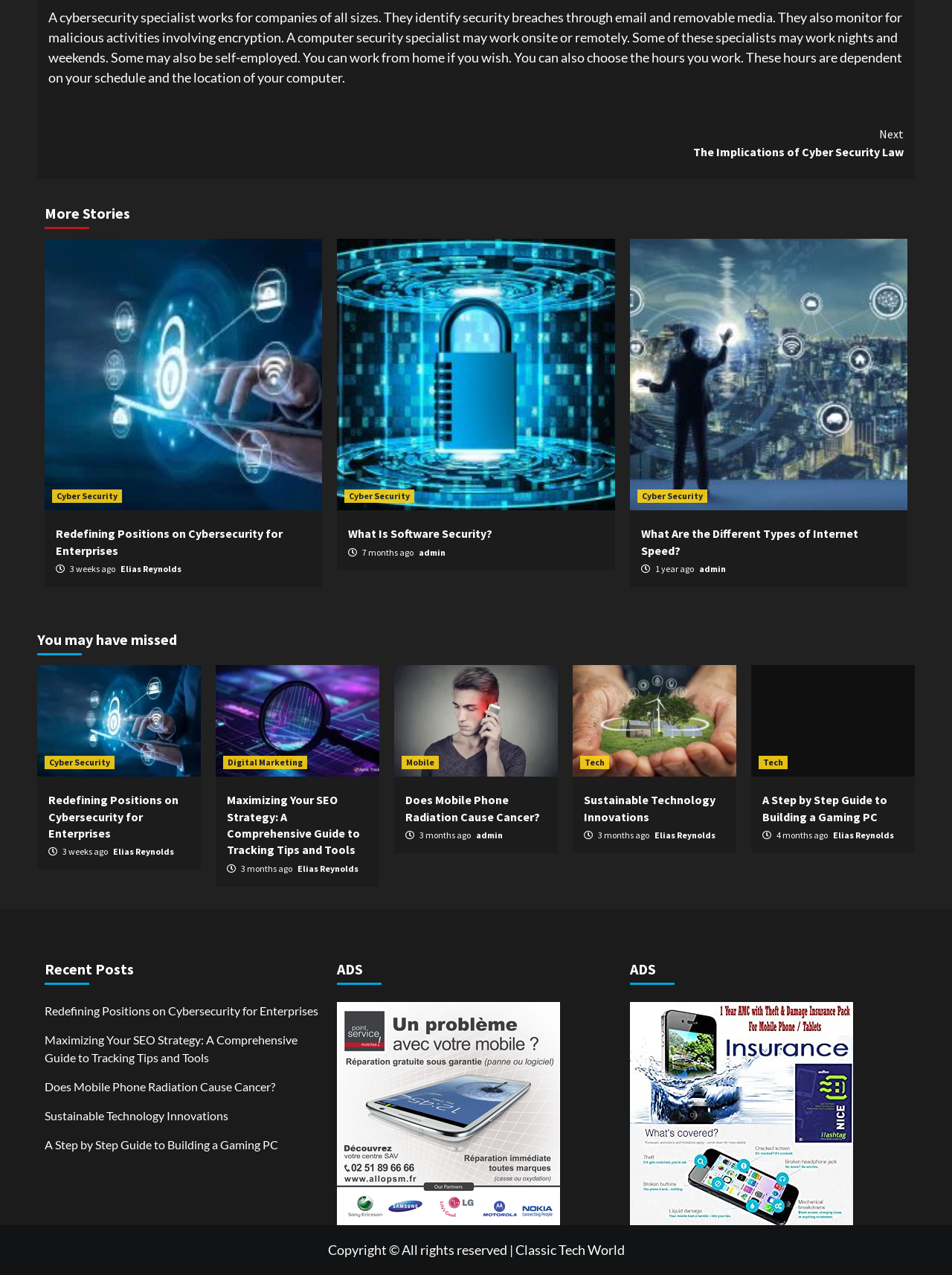Please identify the bounding box coordinates of the element's region that I should click in order to complete the following instruction: "View 'What Is Software Security?'". The bounding box coordinates consist of four float numbers between 0 and 1, i.e., [left, top, right, bottom].

[0.366, 0.412, 0.634, 0.425]